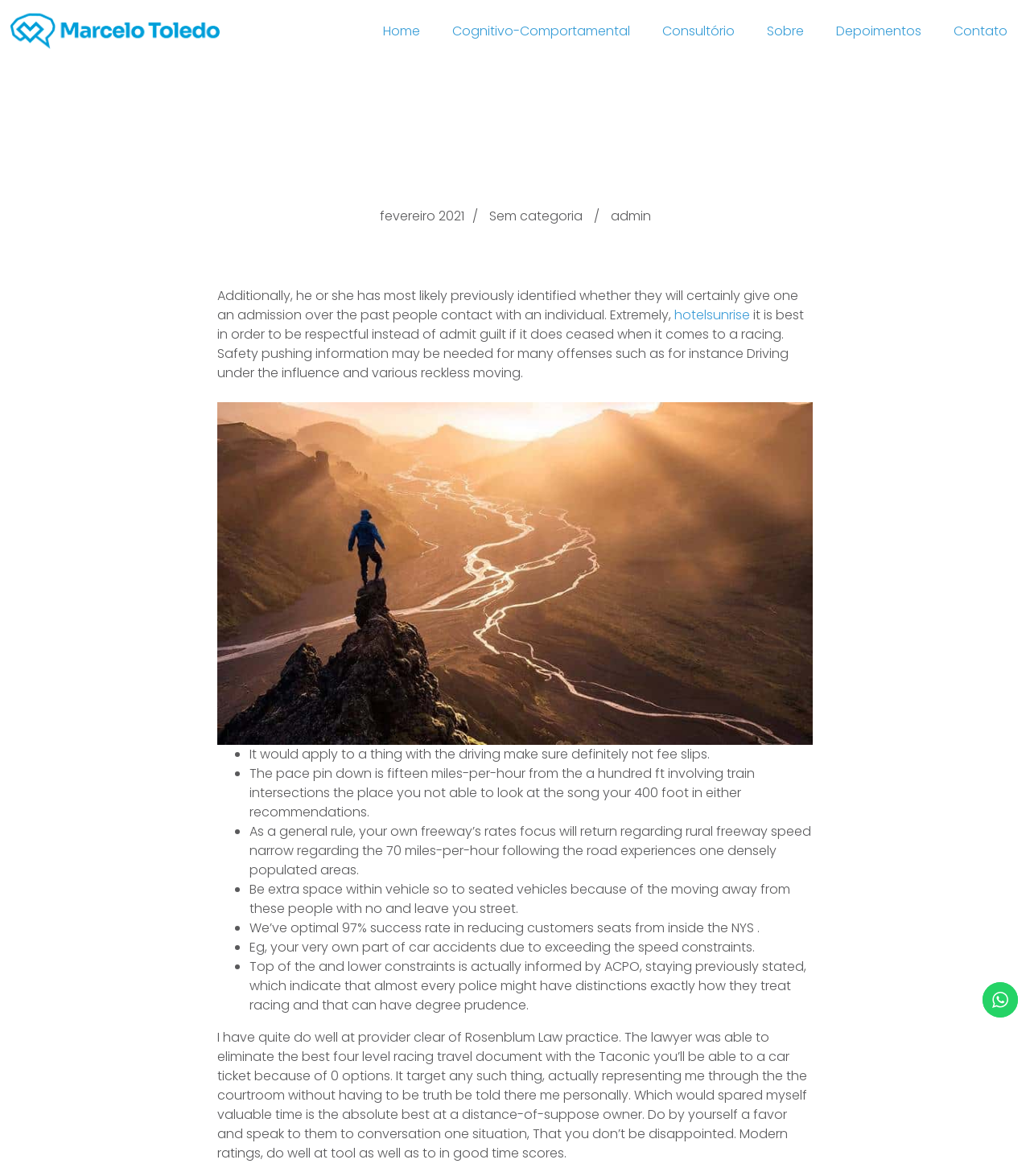Can you find the bounding box coordinates for the element to click on to achieve the instruction: "Click the 'Contato' link"?

[0.914, 0.01, 0.99, 0.042]